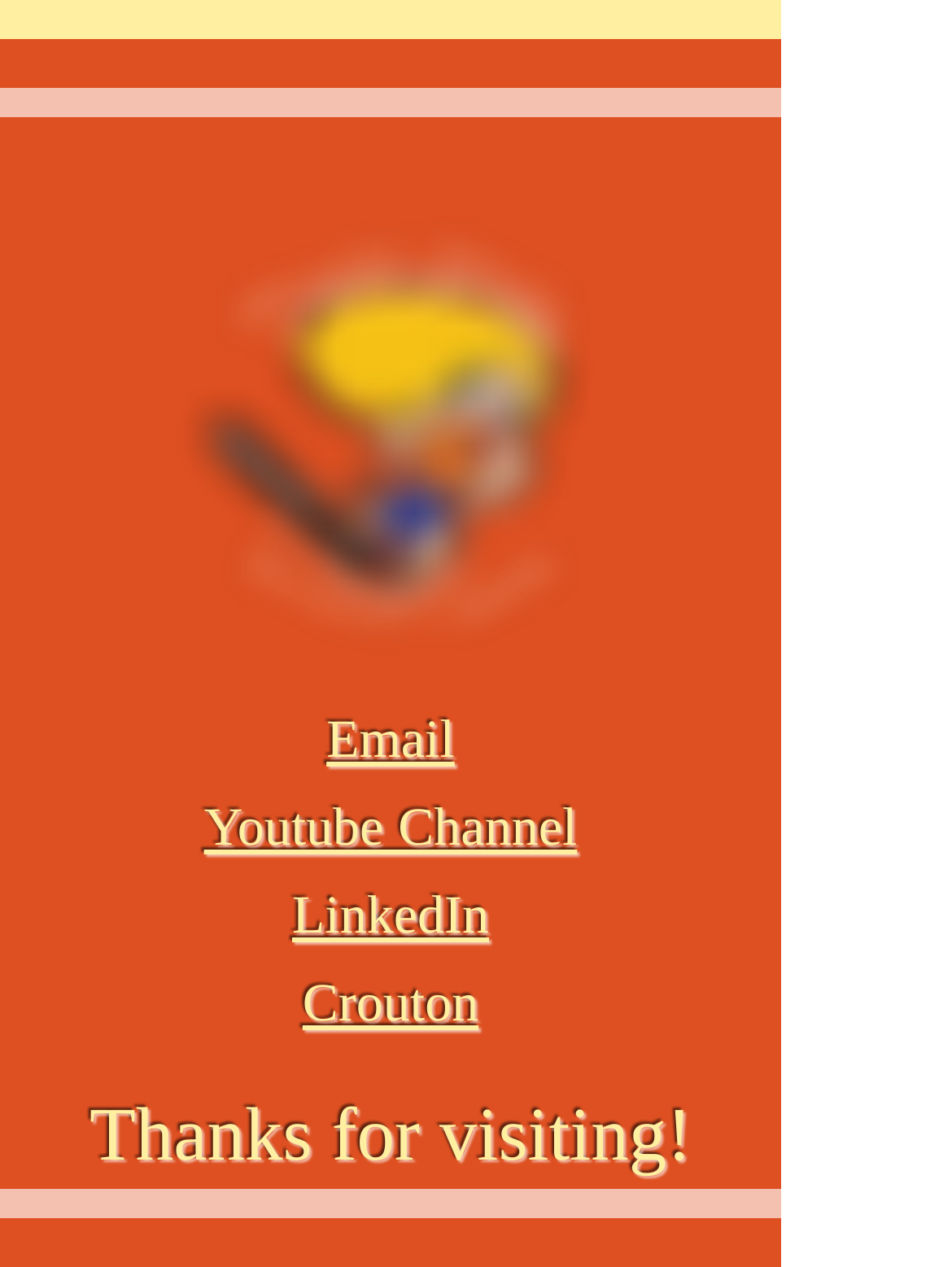What is the author of the webpage?
We need a detailed and meticulous answer to the question.

I found a StaticText element with the text '© 2020 By Alexis Weaver' at the bottom of the webpage, which indicates the author of the webpage.